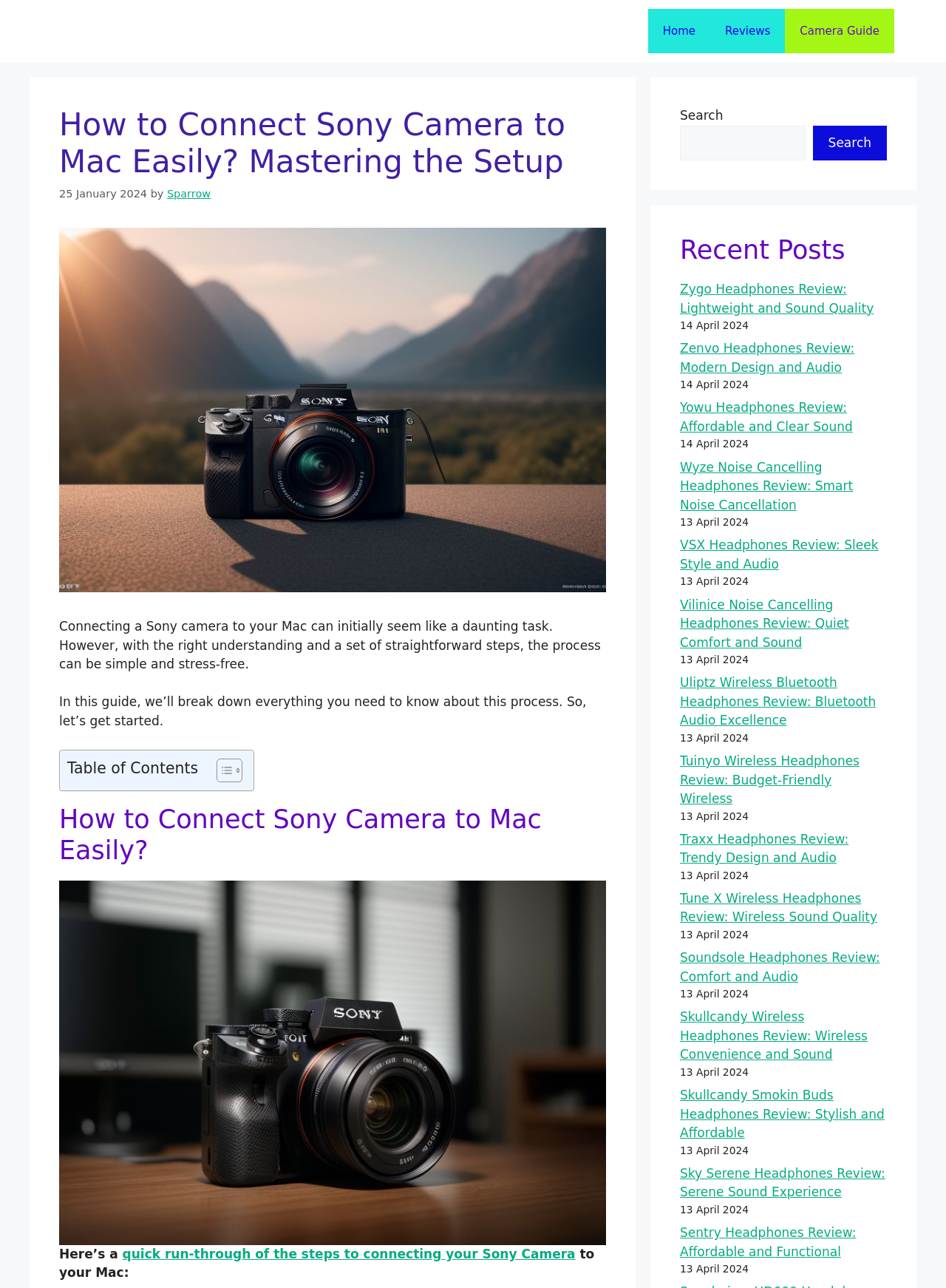Determine the bounding box coordinates of the region I should click to achieve the following instruction: "Read the 'How to Connect Sony Camera to Mac Easily?' guide". Ensure the bounding box coordinates are four float numbers between 0 and 1, i.e., [left, top, right, bottom].

[0.062, 0.624, 0.641, 0.672]